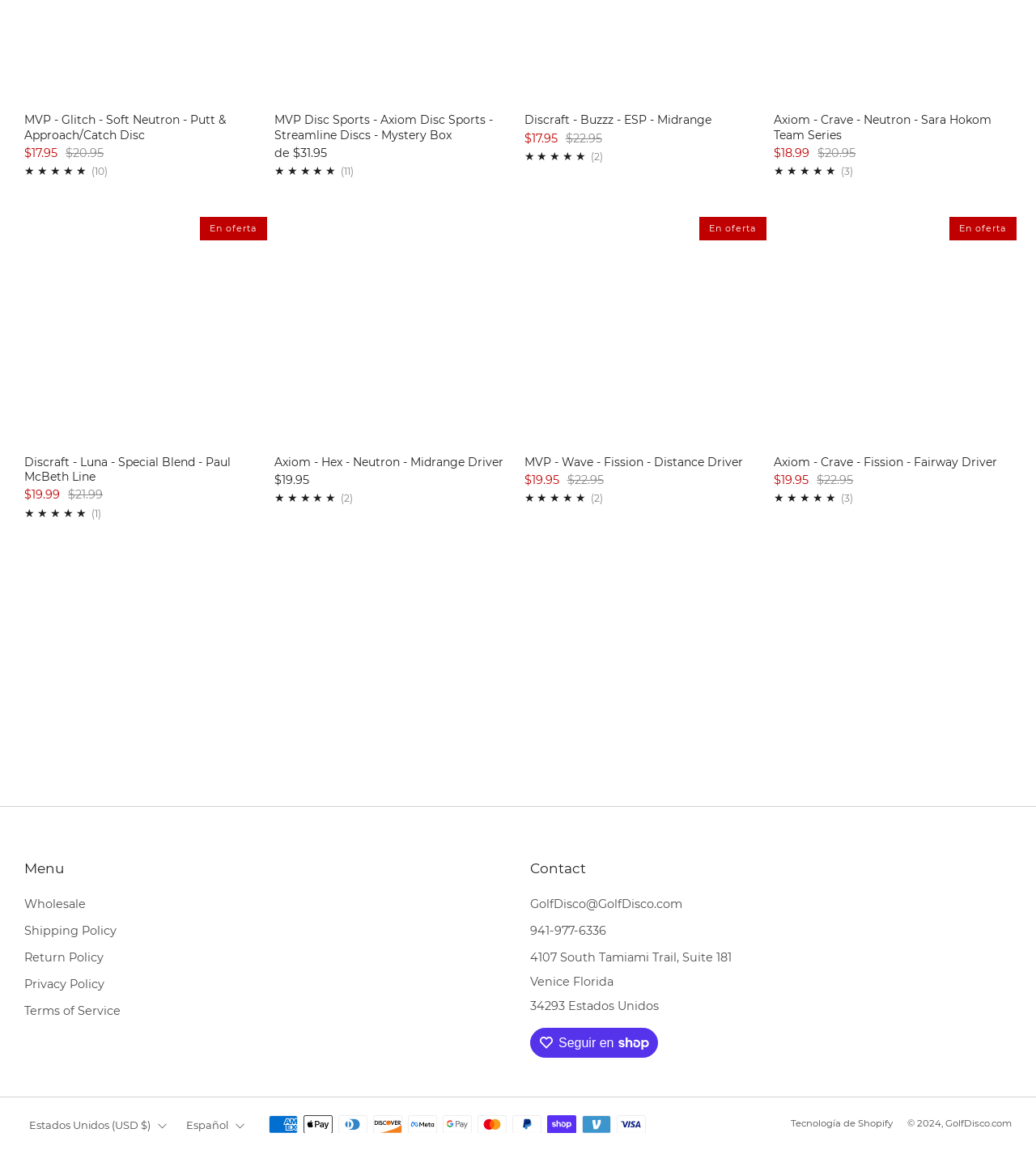Provide a one-word or short-phrase answer to the question:
What is the purpose of the textbox?

Email